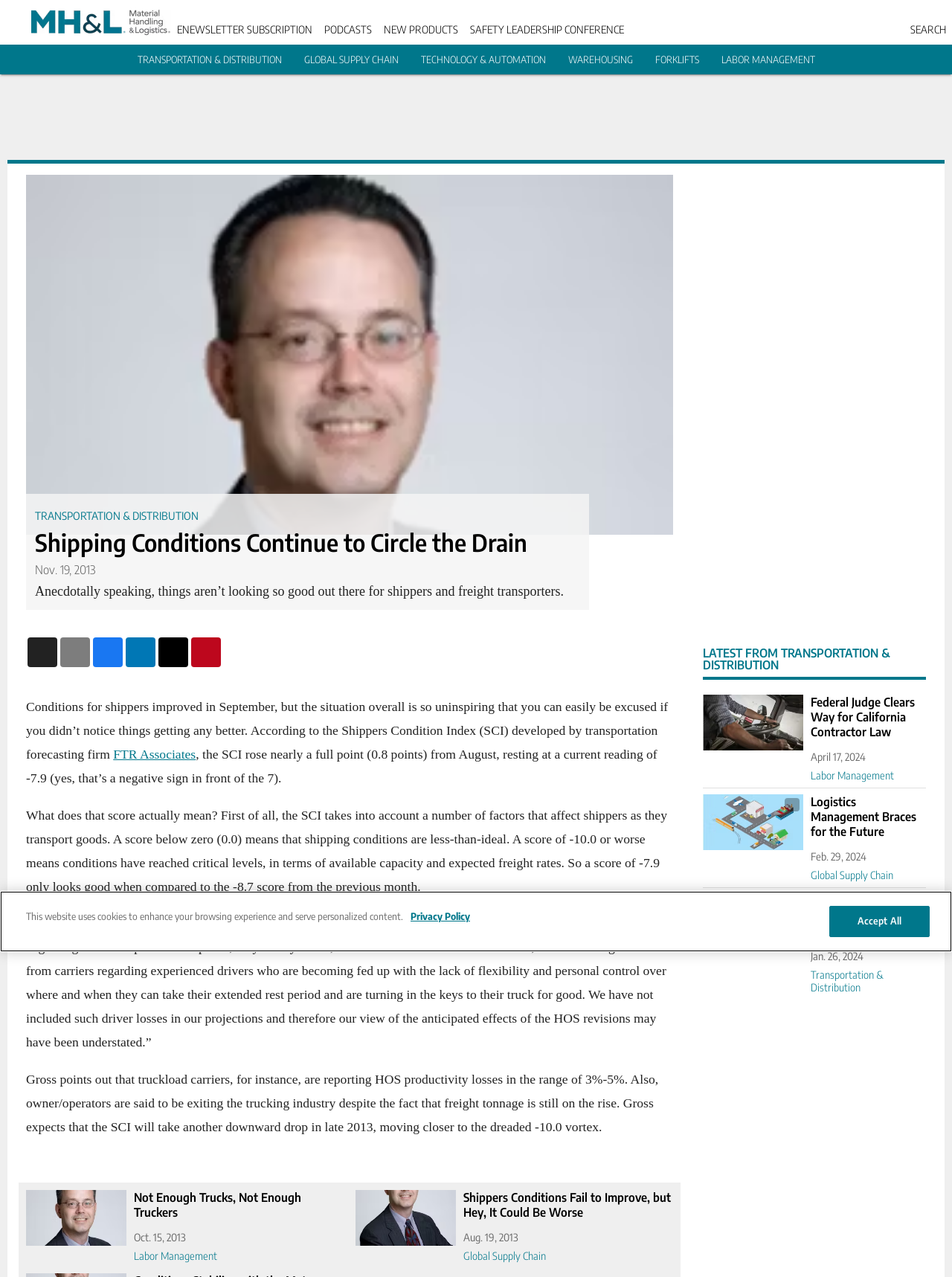Use a single word or phrase to answer the question: 
What is the date of the article 'Shippers Conditions Fail to Improve, but Hey, It Could Be Worse'?

Aug. 19, 2013